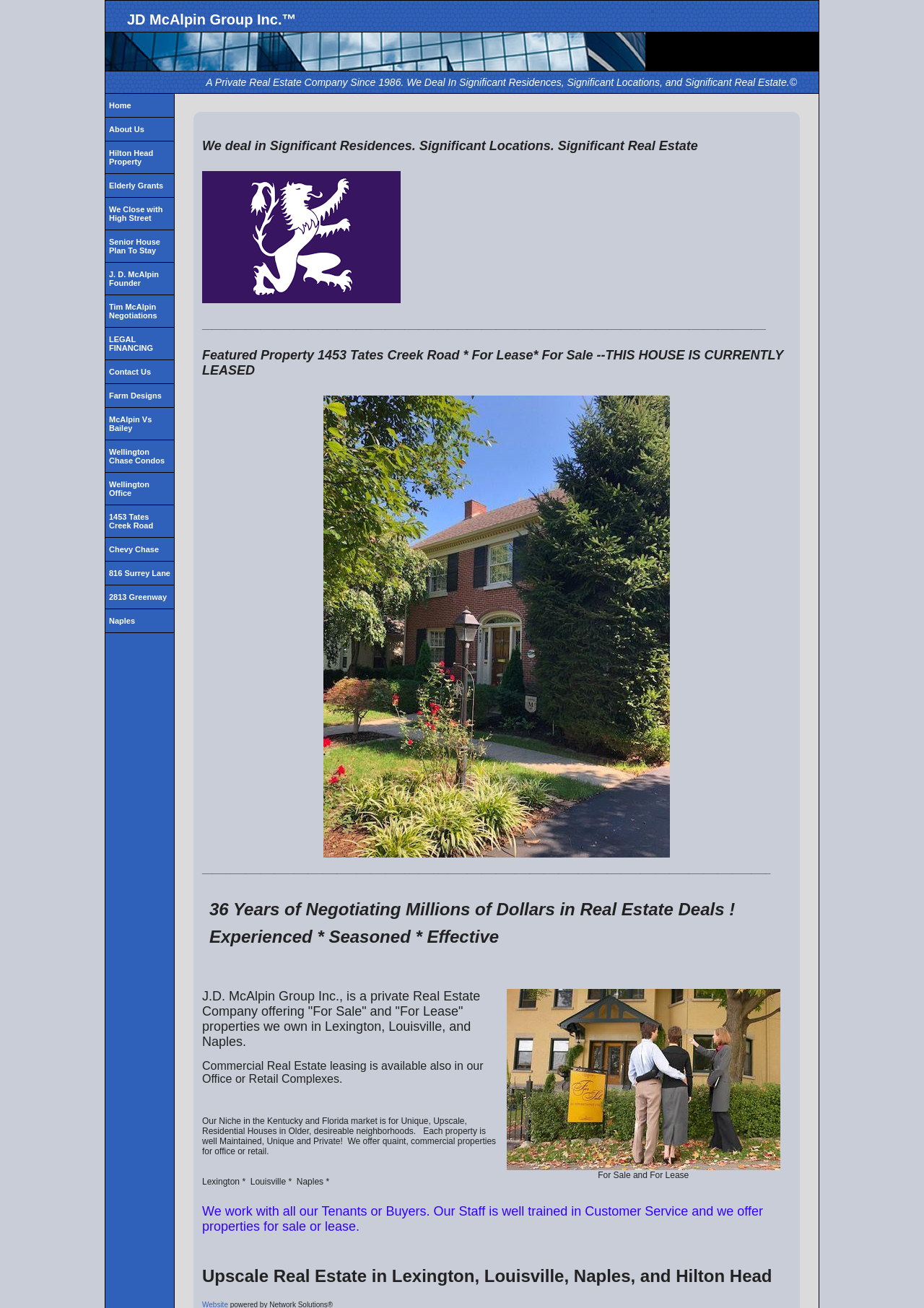Identify the bounding box coordinates of the region I need to click to complete this instruction: "Explore Farm Designs".

[0.114, 0.293, 0.188, 0.311]